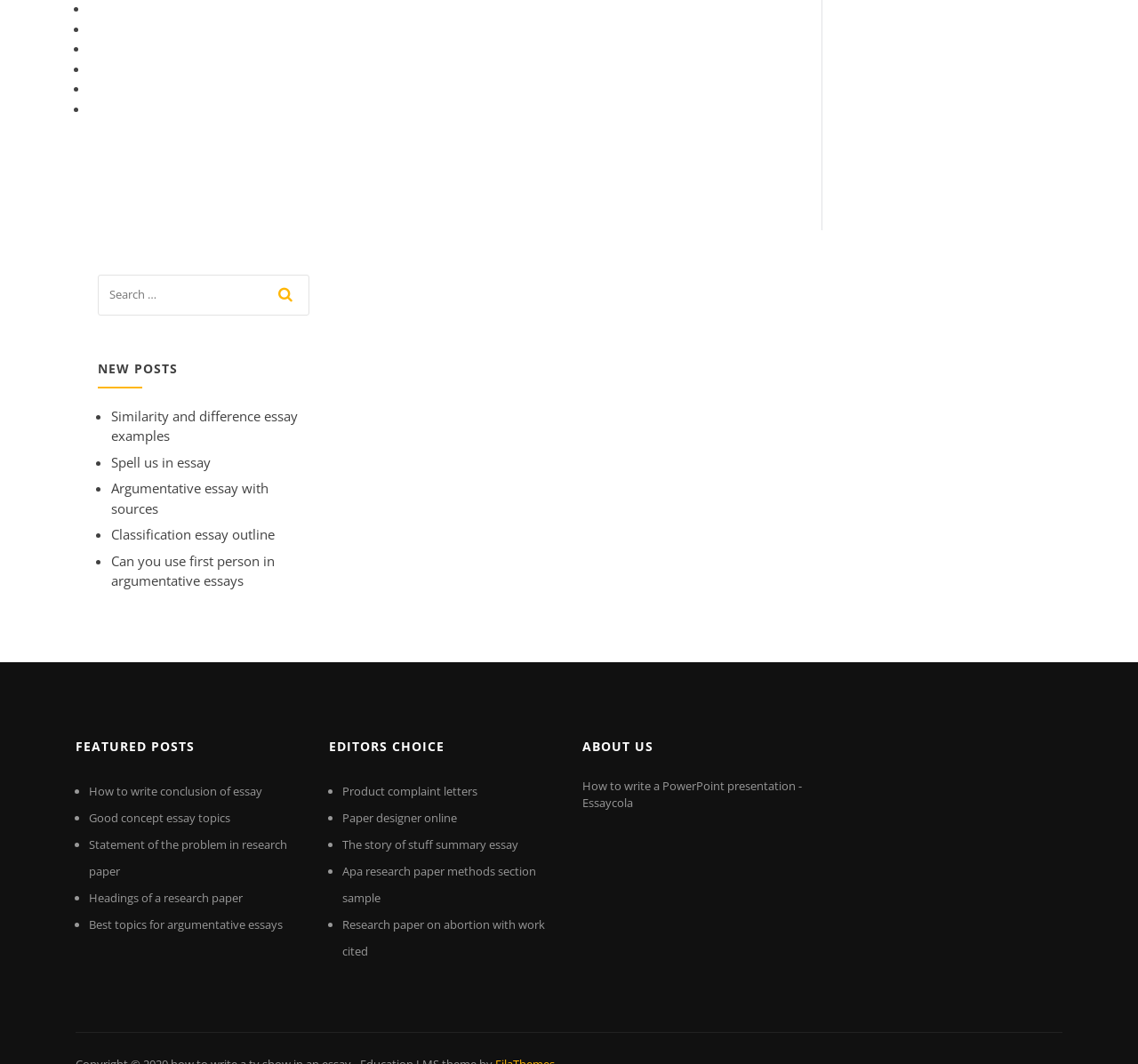Please identify the bounding box coordinates of the element's region that needs to be clicked to fulfill the following instruction: "go to AVSS homepage". The bounding box coordinates should consist of four float numbers between 0 and 1, i.e., [left, top, right, bottom].

None